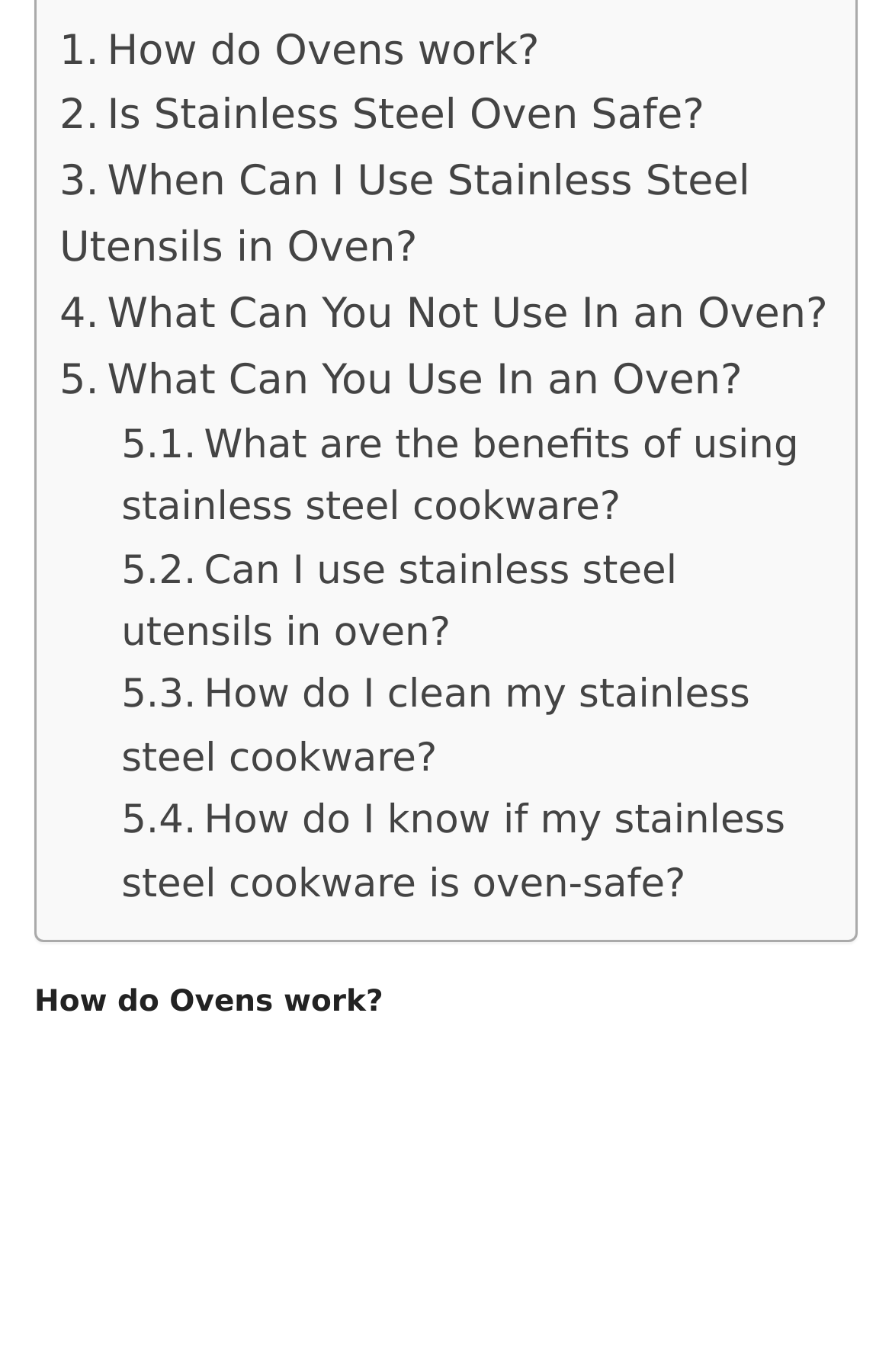Bounding box coordinates are specified in the format (top-left x, top-left y, bottom-right x, bottom-right y). All values are floating point numbers bounded between 0 and 1. Please provide the bounding box coordinate of the region this sentence describes: How do Ovens work?

[0.038, 0.017, 0.576, 0.052]